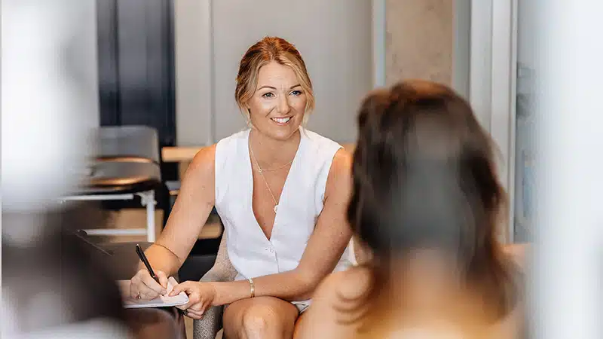Thoroughly describe what you see in the image.

In a warmly lit consultation room, a professional female nutritionist is engaged in a conversation with a client. Wearing a stylish white outfit, she smiles warmly while taking notes, demonstrating her commitment to providing personalized care. The setting conveys a sense of comfort and professionalism, fostering an encouraging atmosphere for the client. This appointment highlights the importance of reviewing progress and refining nutrition plans, with the aim of motivating and supporting individuals on their journey to achieve remarkable health outcomes. The focus on attentive interaction signifies a dedication to extraordinary client care.